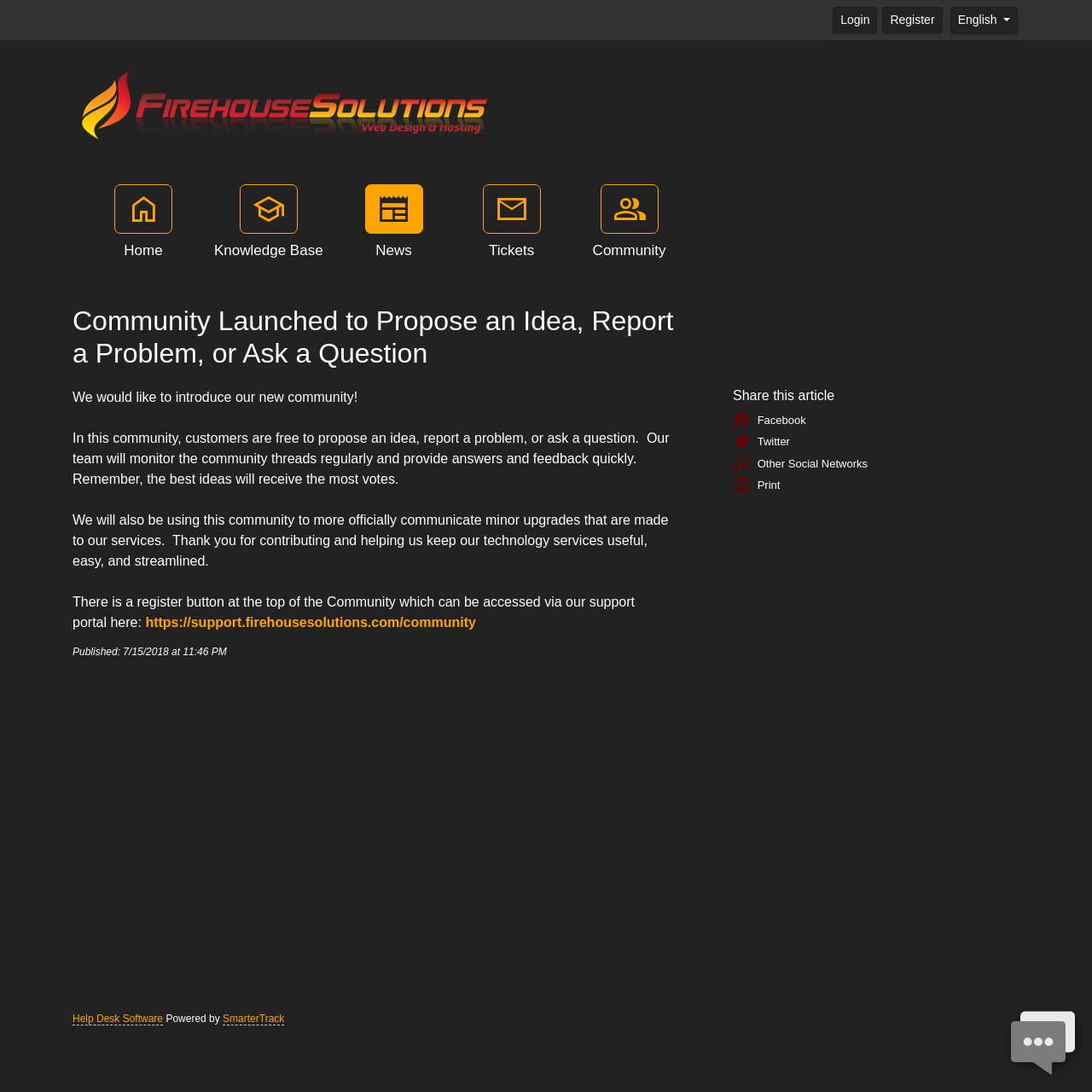Please identify the bounding box coordinates of the area that needs to be clicked to follow this instruction: "Select the 'English' language".

[0.87, 0.006, 0.932, 0.031]